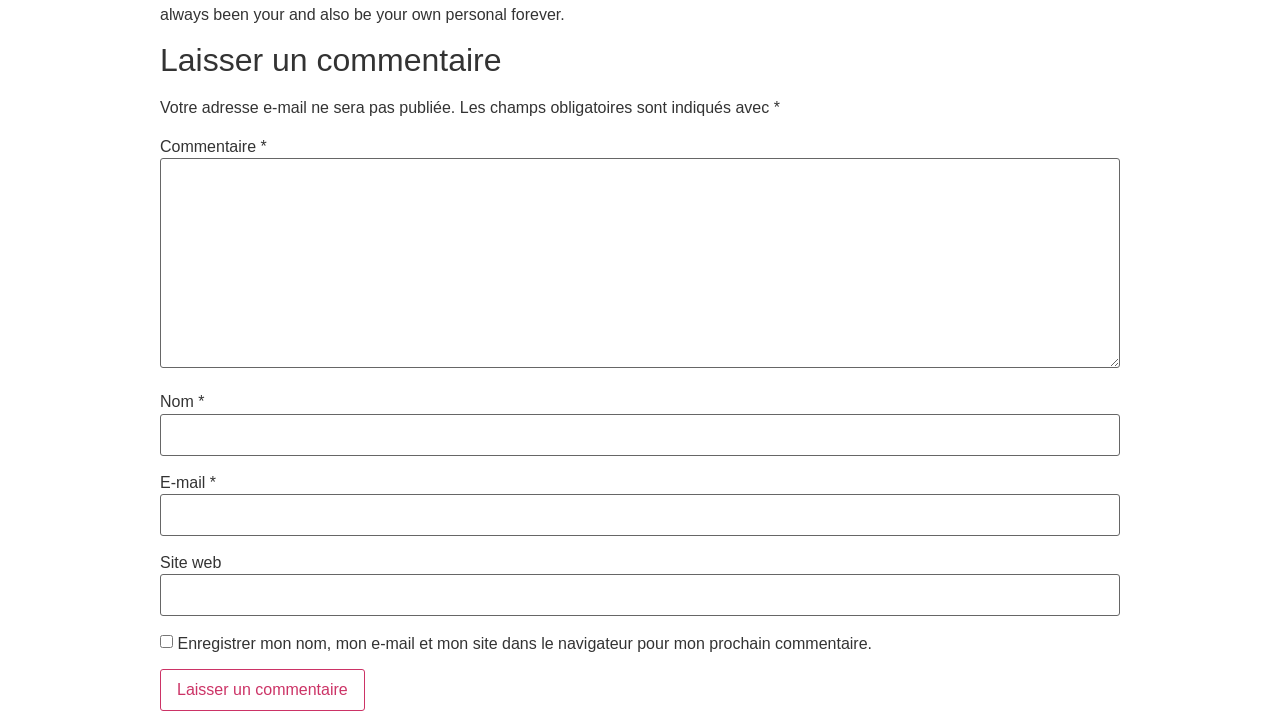Bounding box coordinates are given in the format (top-left x, top-left y, bottom-right x, bottom-right y). All values should be floating point numbers between 0 and 1. Provide the bounding box coordinate for the UI element described as: parent_node: E-mail * aria-describedby="email-notes" name="email"

[0.125, 0.68, 0.875, 0.738]